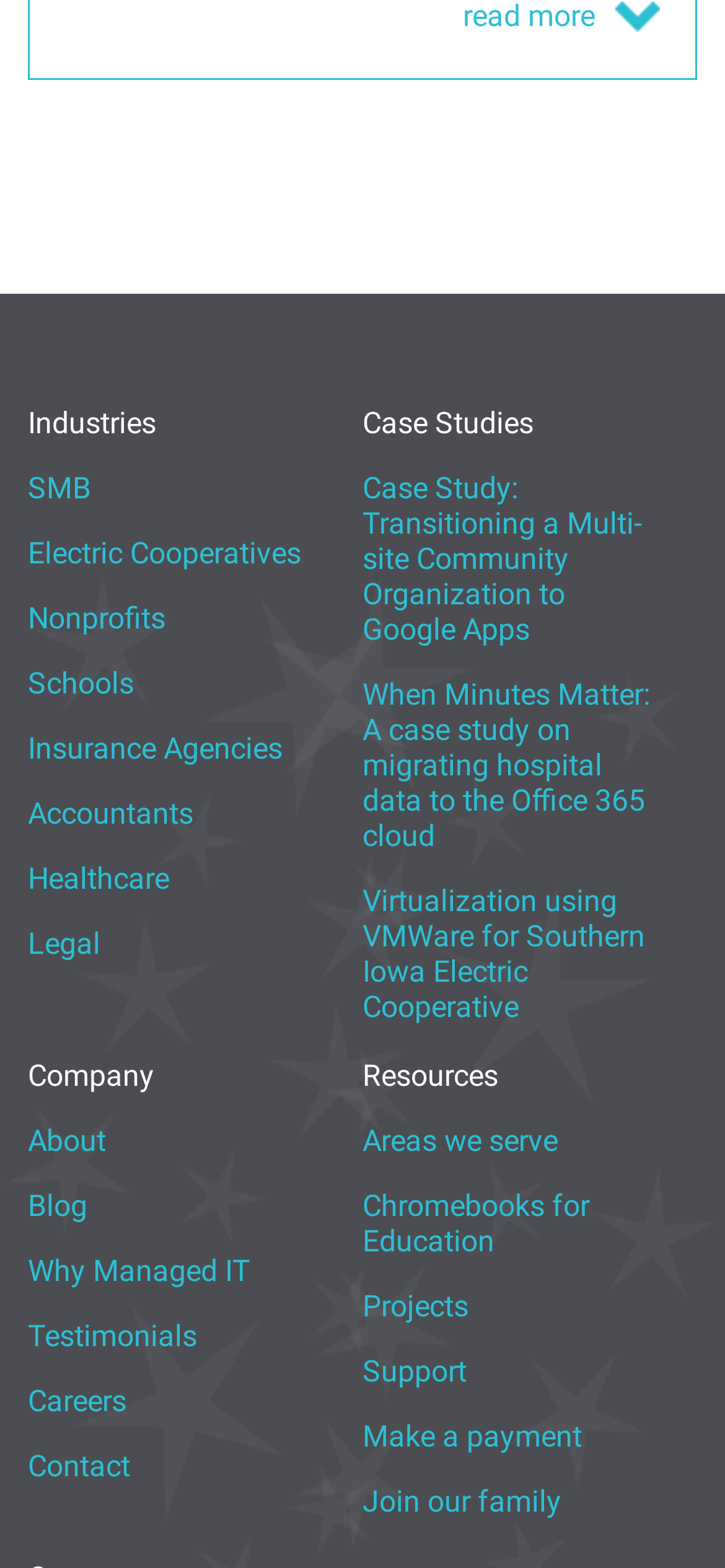Identify the bounding box coordinates of the area you need to click to perform the following instruction: "Make a payment".

[0.5, 0.895, 0.803, 0.937]